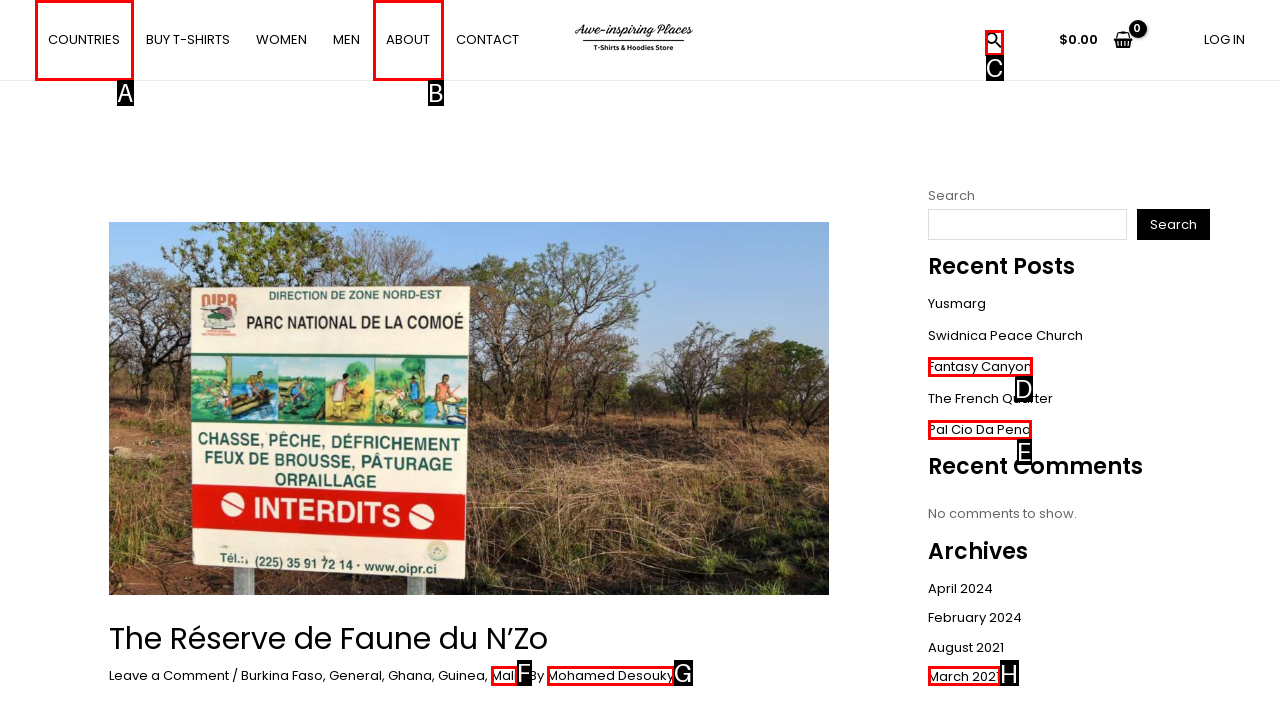Select the letter of the UI element that best matches: Christian Living
Answer with the letter of the correct option directly.

None